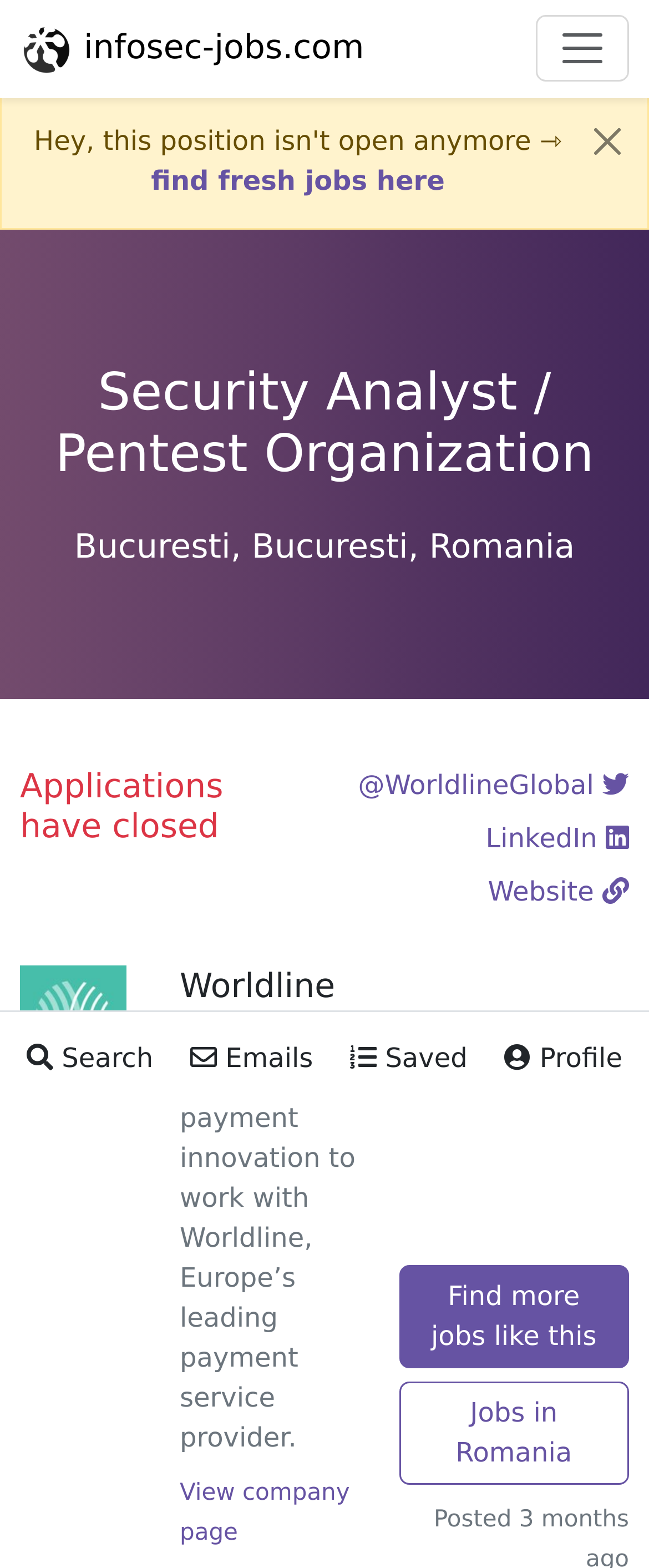Provide the bounding box coordinates of the HTML element this sentence describes: "Profile". The bounding box coordinates consist of four float numbers between 0 and 1, i.e., [left, top, right, bottom].

[0.777, 0.662, 0.959, 0.688]